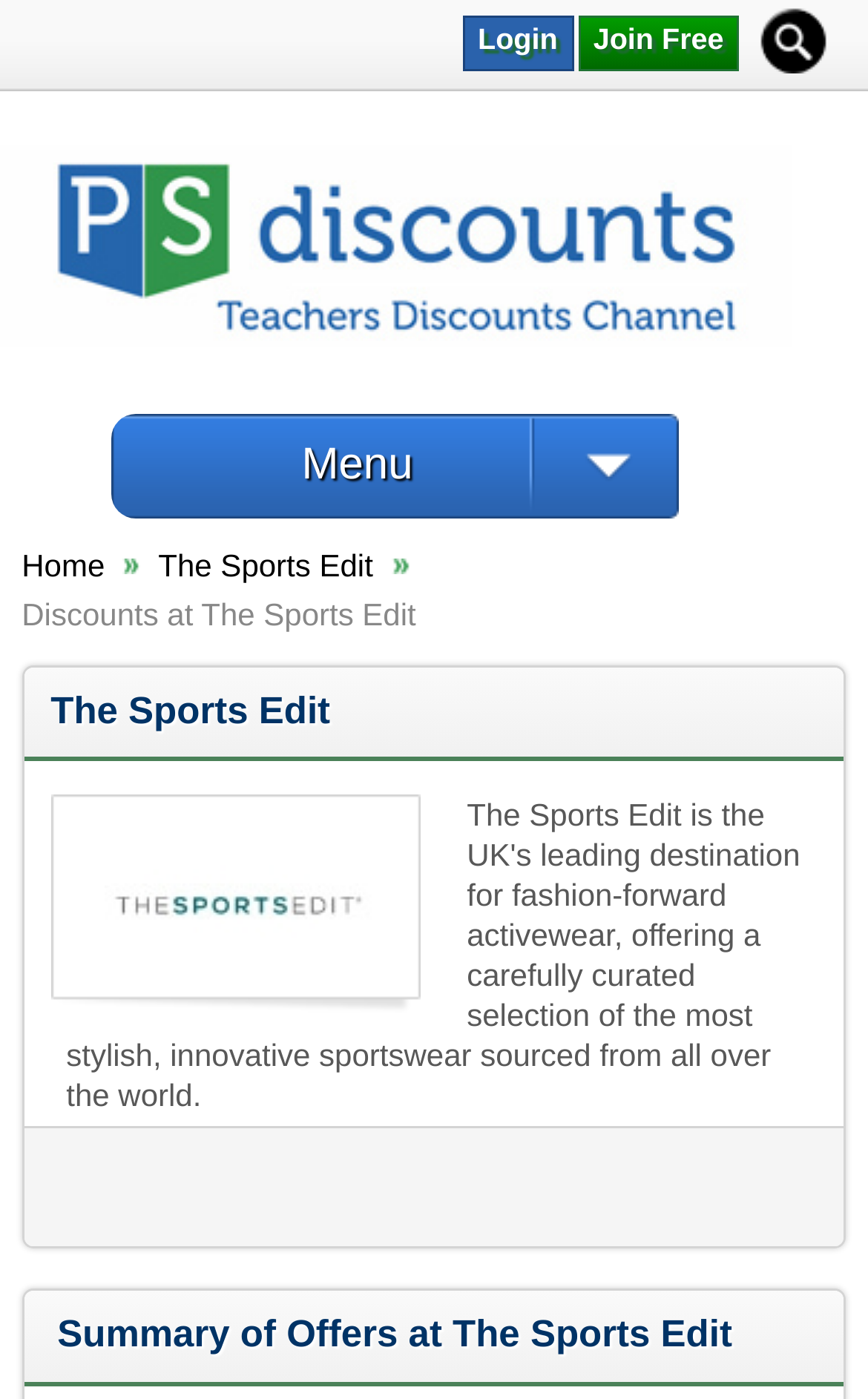Locate the bounding box of the UI element described in the following text: "Menu".

[0.219, 0.296, 0.873, 0.371]